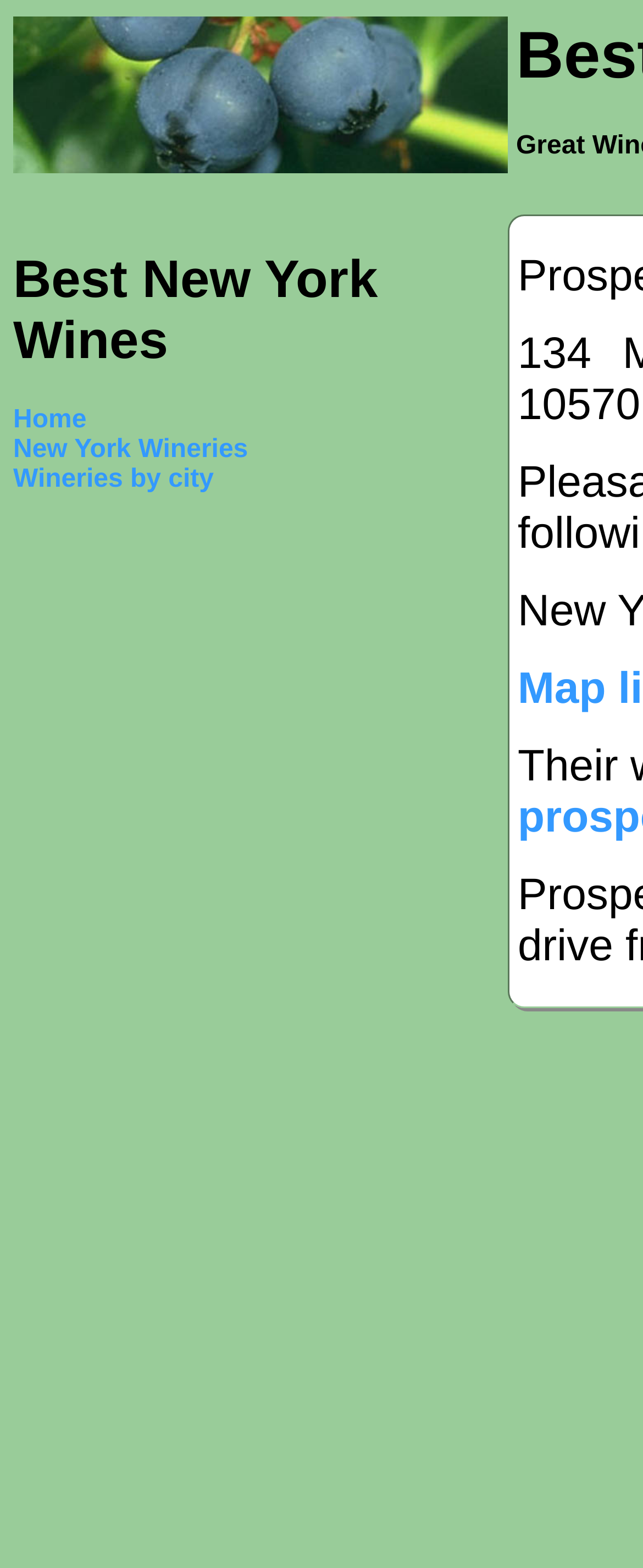Create a detailed summary of the webpage's content and design.

The webpage is about Best New York Wines, with a prominent heading at the top center of the page. Below the heading, there are four links aligned horizontally, including "Home", "New York Wineries", and "Wineries by city". 

To the left of the heading, there is an image with a link labeled "Local Wine. Blueberry goodness", which takes up a significant portion of the top-left section of the page. 

At the bottom of the page, there is an advertisement iframe that spans almost the entire width of the page.